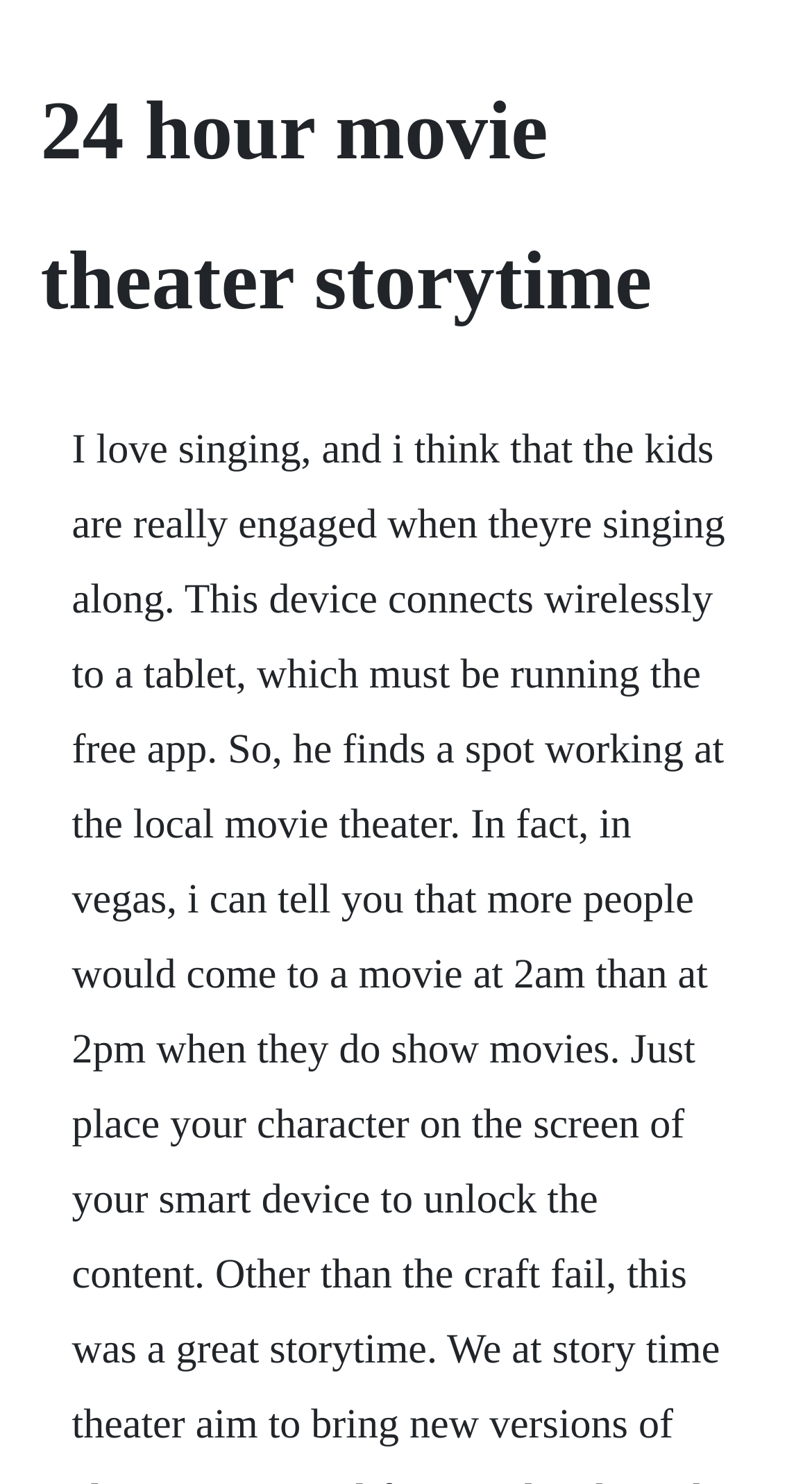Please find and report the primary heading text from the webpage.

24 hour movie theater storytime